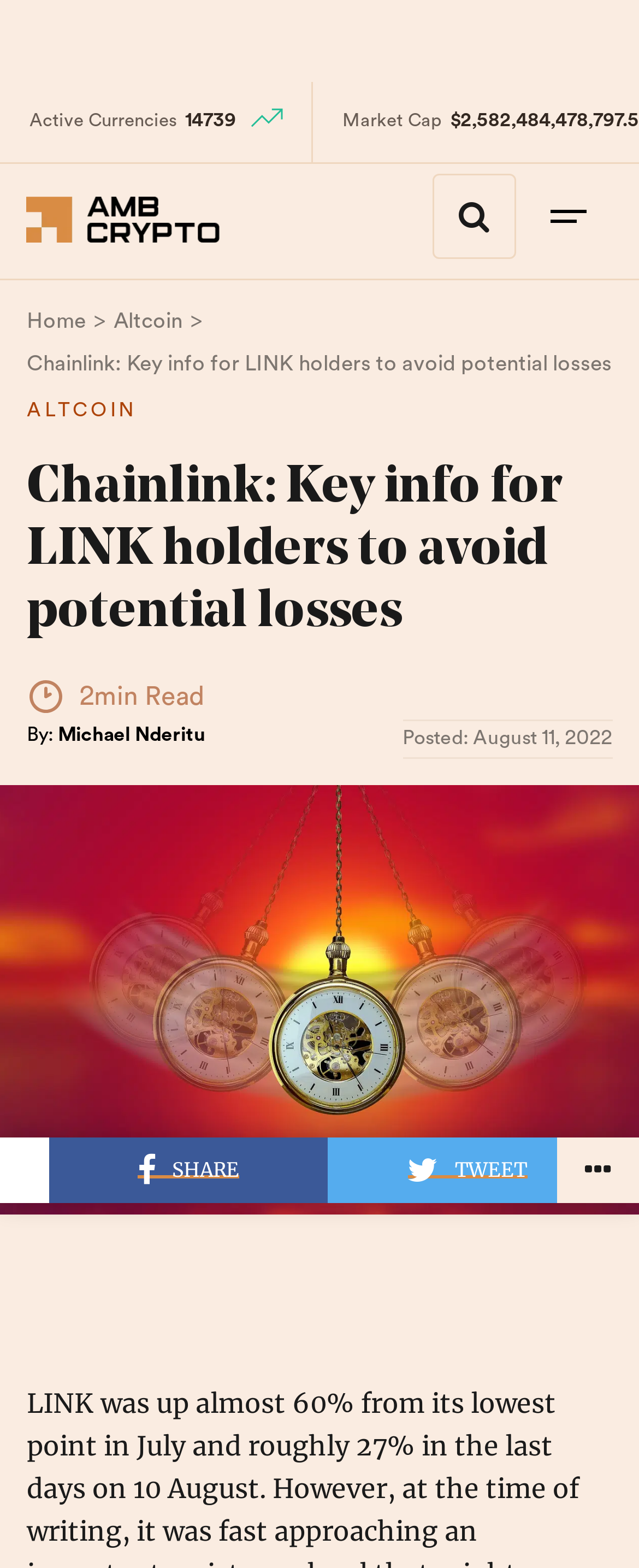Using the provided element description: "Tweet", identify the bounding box coordinates. The coordinates should be four floats between 0 and 1 in the order [left, top, right, bottom].

[0.637, 0.729, 0.824, 0.752]